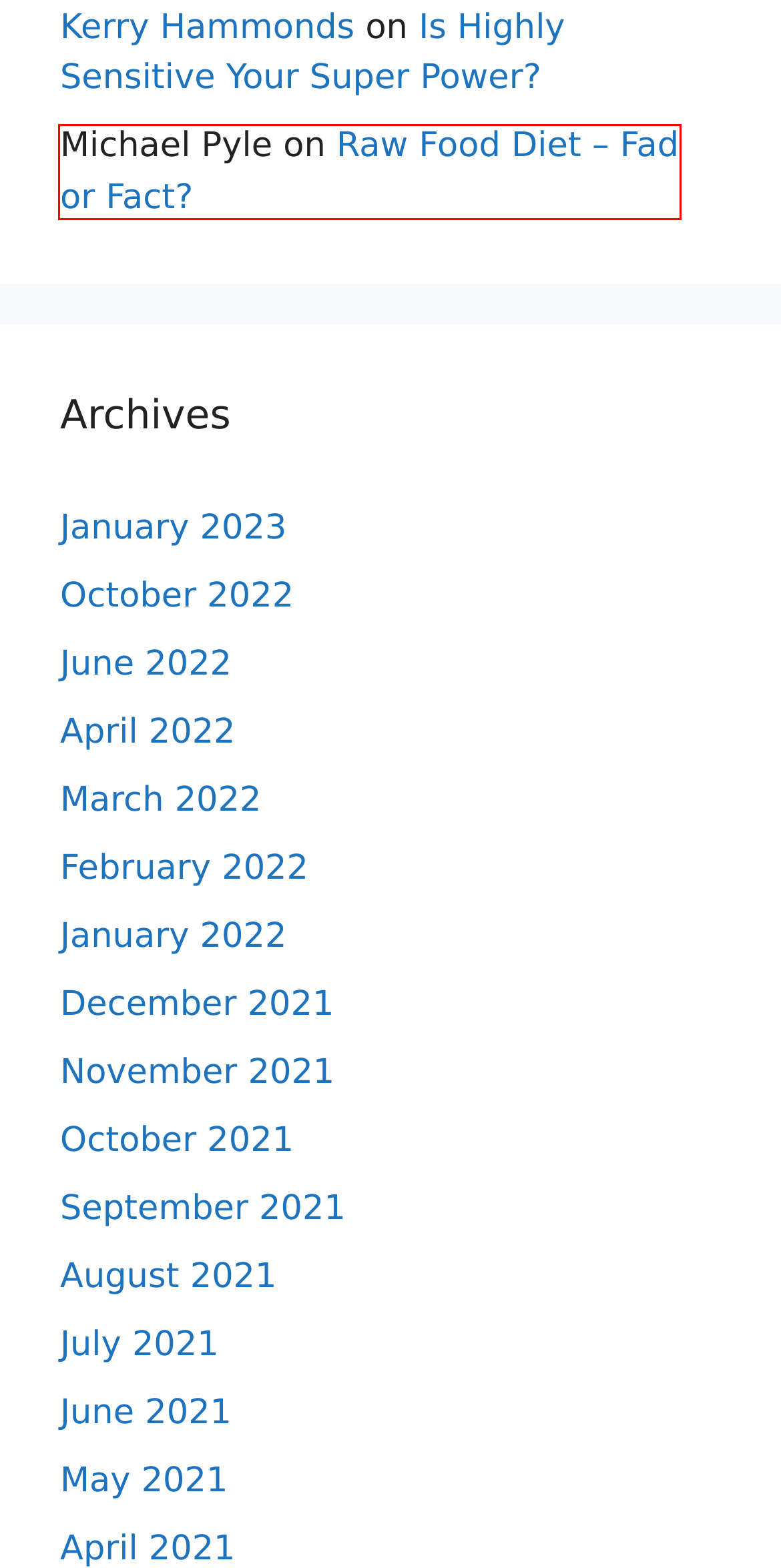Assess the screenshot of a webpage with a red bounding box and determine which webpage description most accurately matches the new page after clicking the element within the red box. Here are the options:
A. March, 2022 | Serenities Now LLC
B. November, 2021 | Serenities Now LLC
C. April, 2022 | Serenities Now LLC
D. October, 2021 | Serenities Now LLC
E. June, 2021 | Serenities Now LLC
F. Raw Food Diet – Fad or Fact? | Serenities Now LLC
G. January, 2023 | Serenities Now LLC
H. August, 2021 | Serenities Now LLC

F